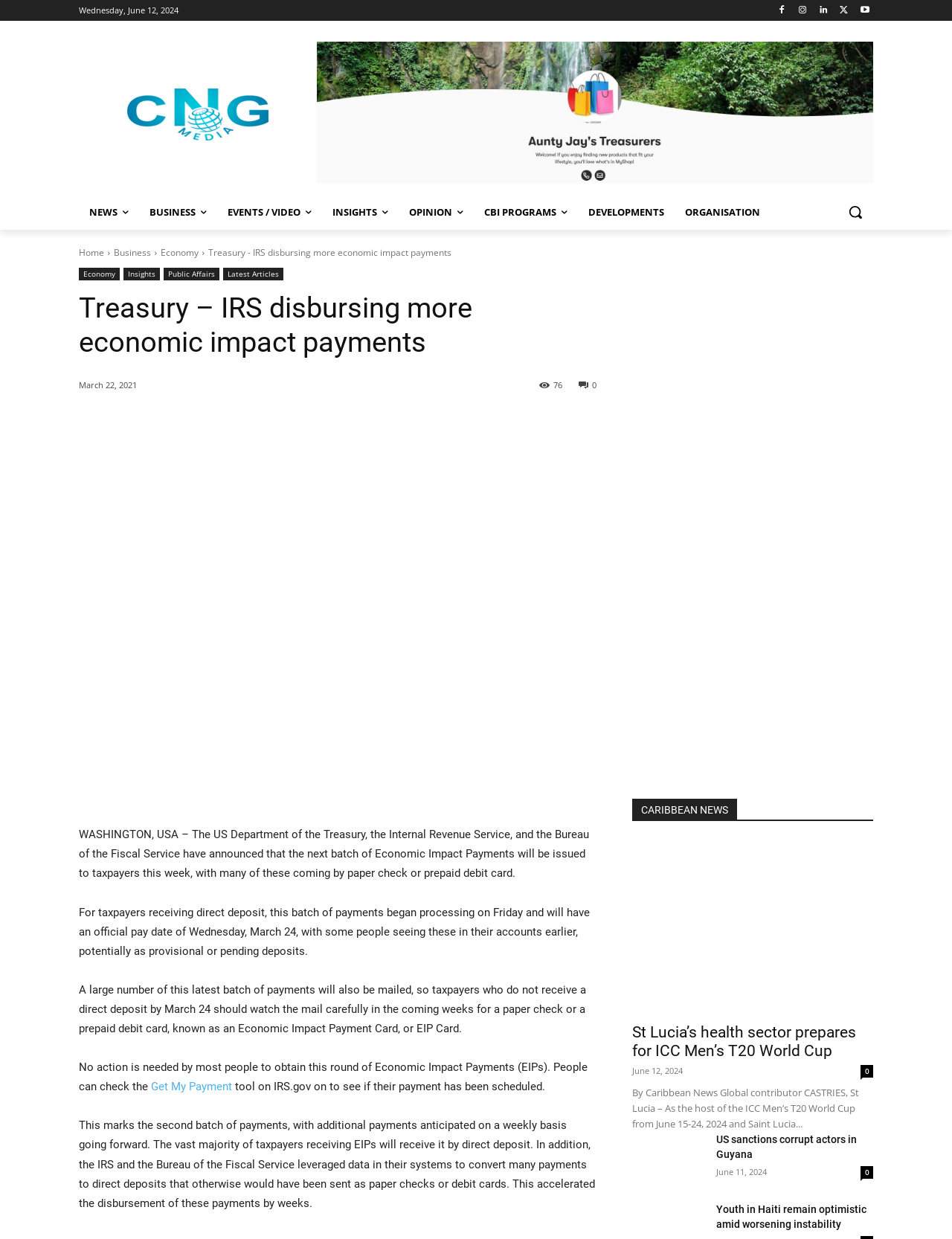Pinpoint the bounding box coordinates of the area that must be clicked to complete this instruction: "Click the 'Search' button".

[0.88, 0.157, 0.917, 0.186]